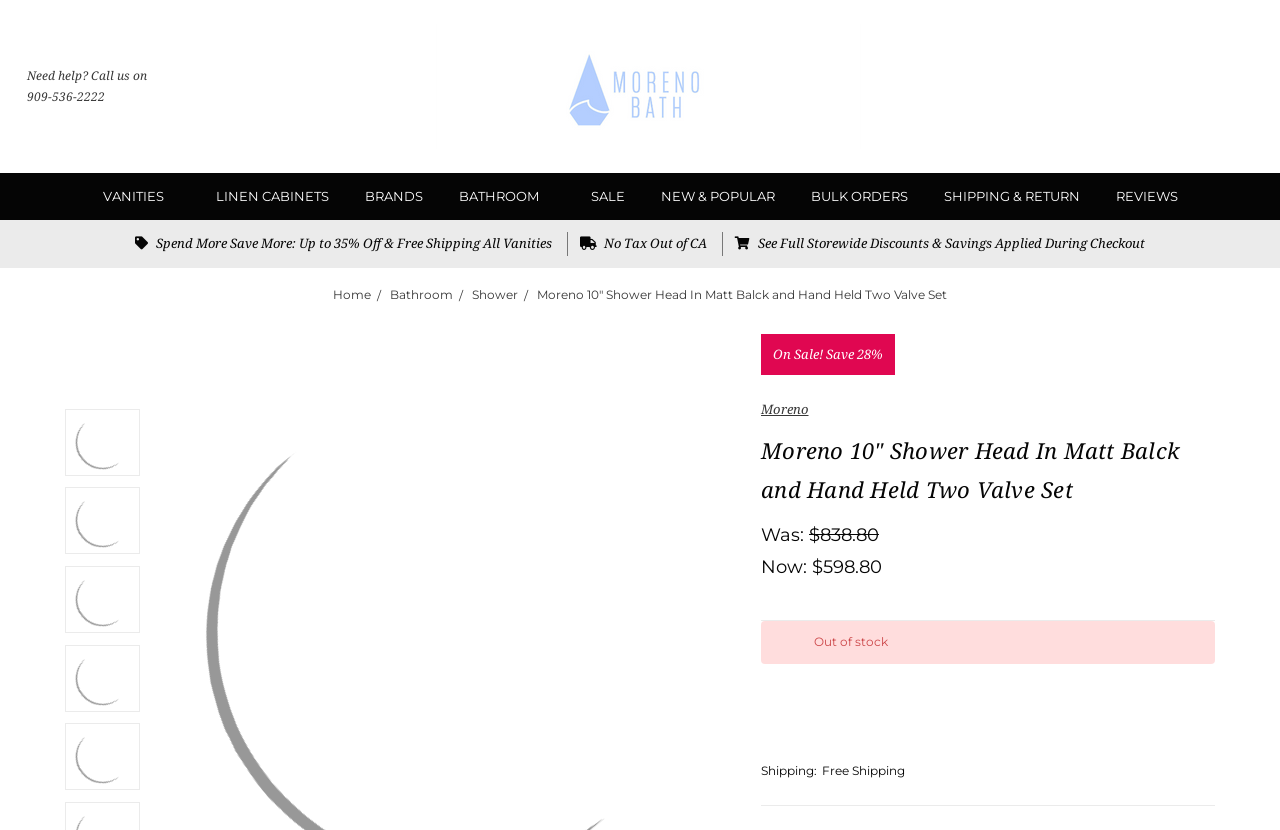Locate the bounding box coordinates of the area to click to fulfill this instruction: "View vanities". The bounding box should be presented as four float numbers between 0 and 1, in the order [left, top, right, bottom].

[0.066, 0.208, 0.154, 0.266]